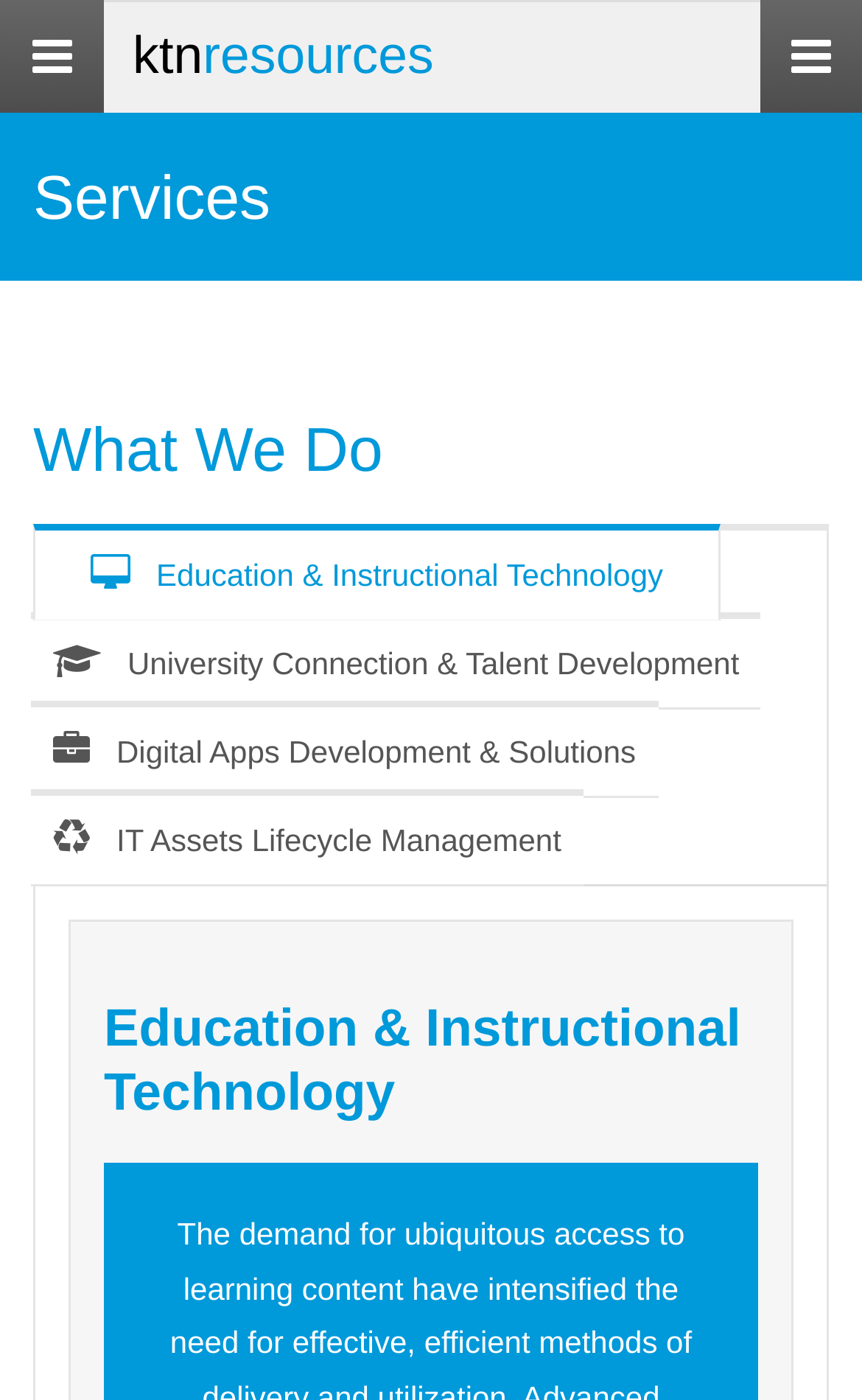Find the bounding box of the web element that fits this description: "Toggle navigation".

[0.0, 0.0, 0.121, 0.081]